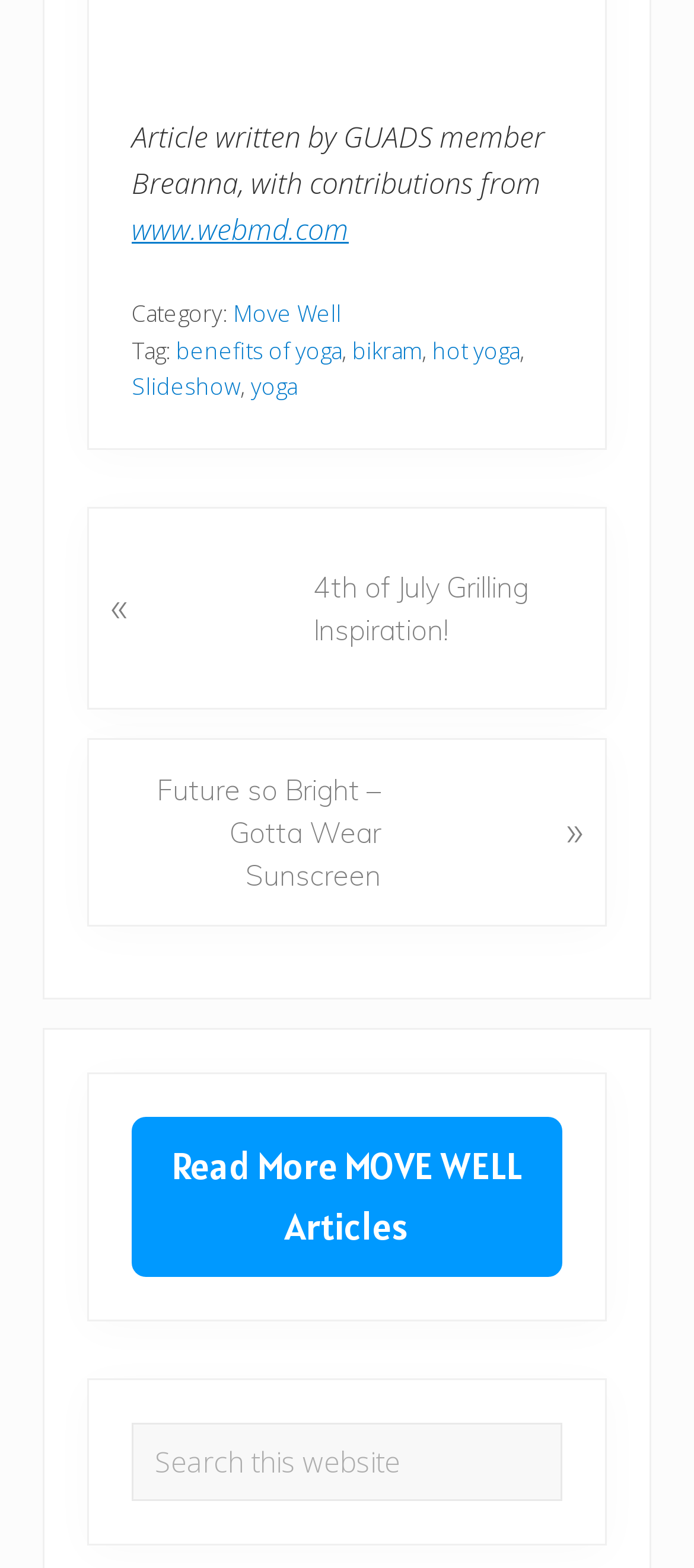Pinpoint the bounding box coordinates of the clickable element to carry out the following instruction: "View the previous post."

[0.126, 0.323, 0.874, 0.453]